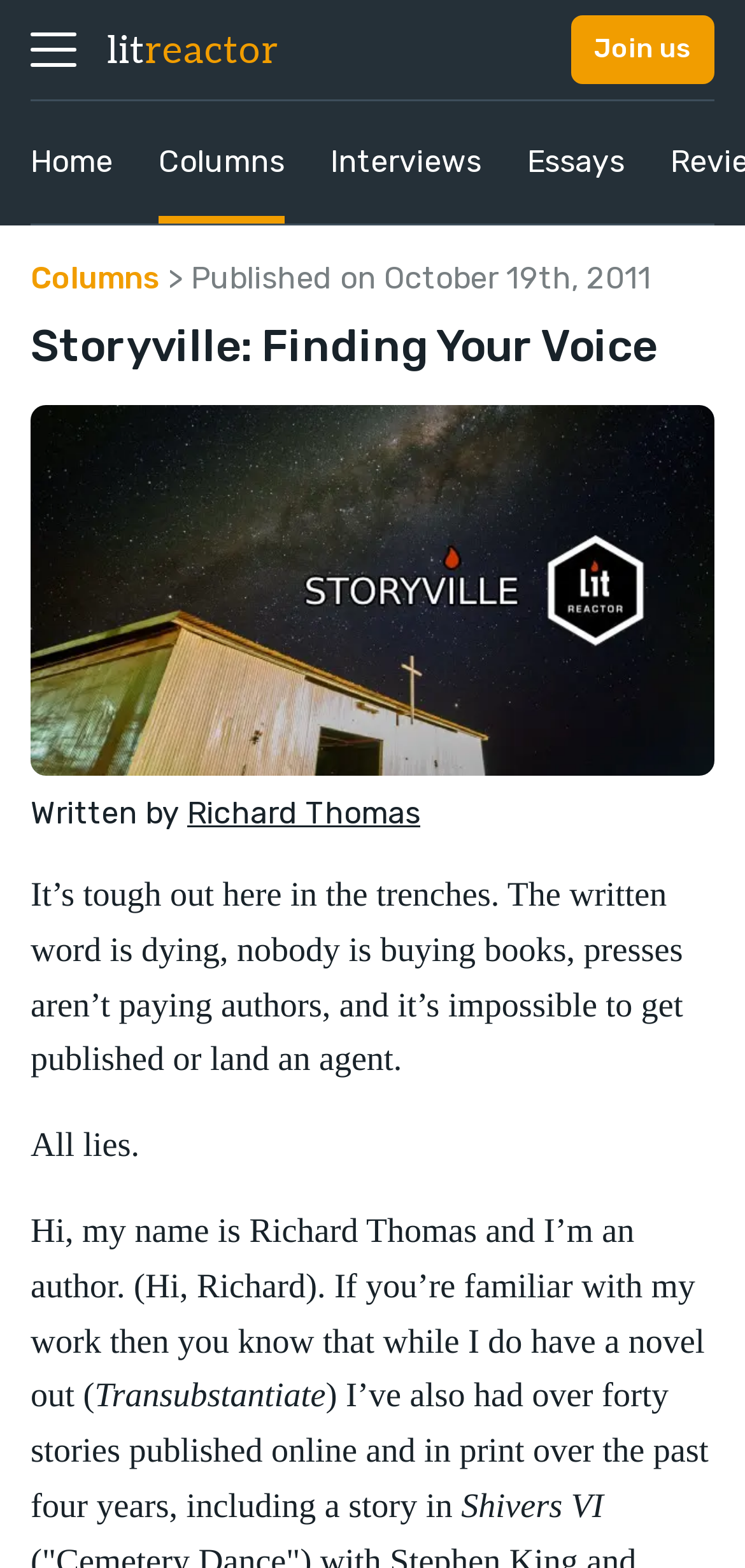Using the description "Essays", locate and provide the bounding box of the UI element.

[0.708, 0.065, 0.838, 0.143]